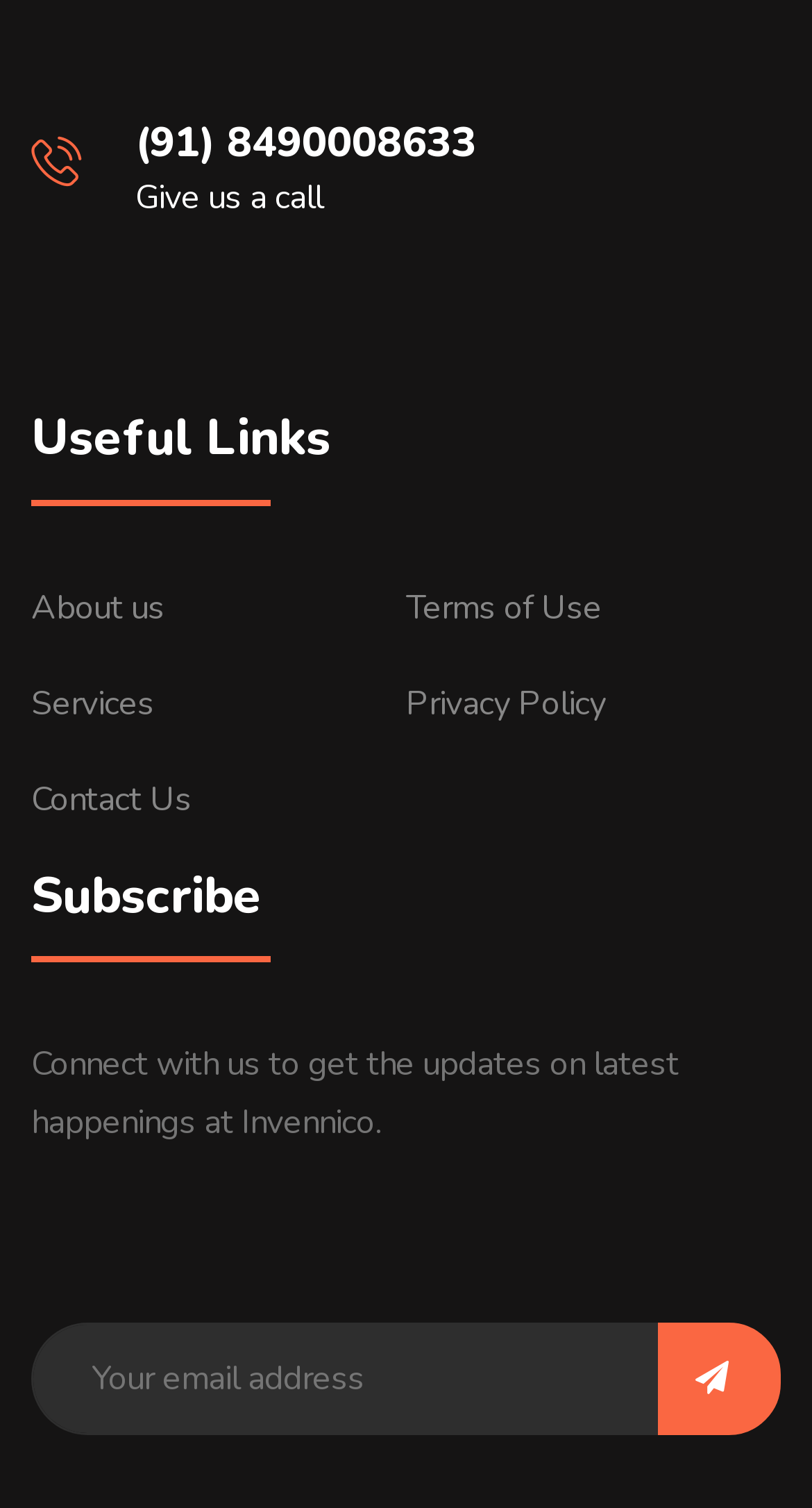What is the topic of the updates mentioned?
Refer to the image and give a detailed response to the question.

The static text mentions 'latest happenings at Invennico', indicating that the updates are related to the company or organization Invennico.